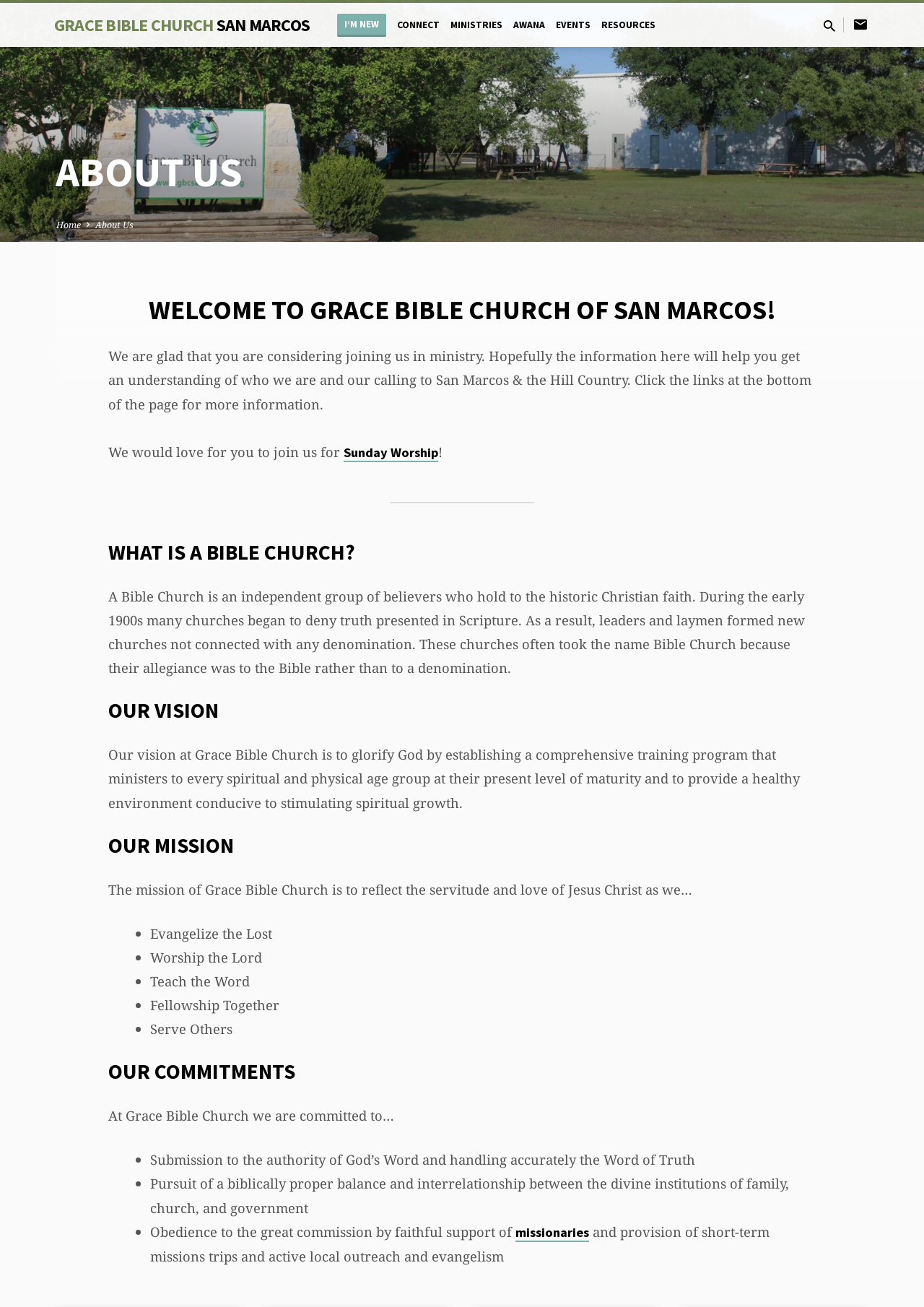Determine the bounding box coordinates of the clickable region to follow the instruction: "Click the 'missionaries' link".

[0.557, 0.936, 0.637, 0.95]